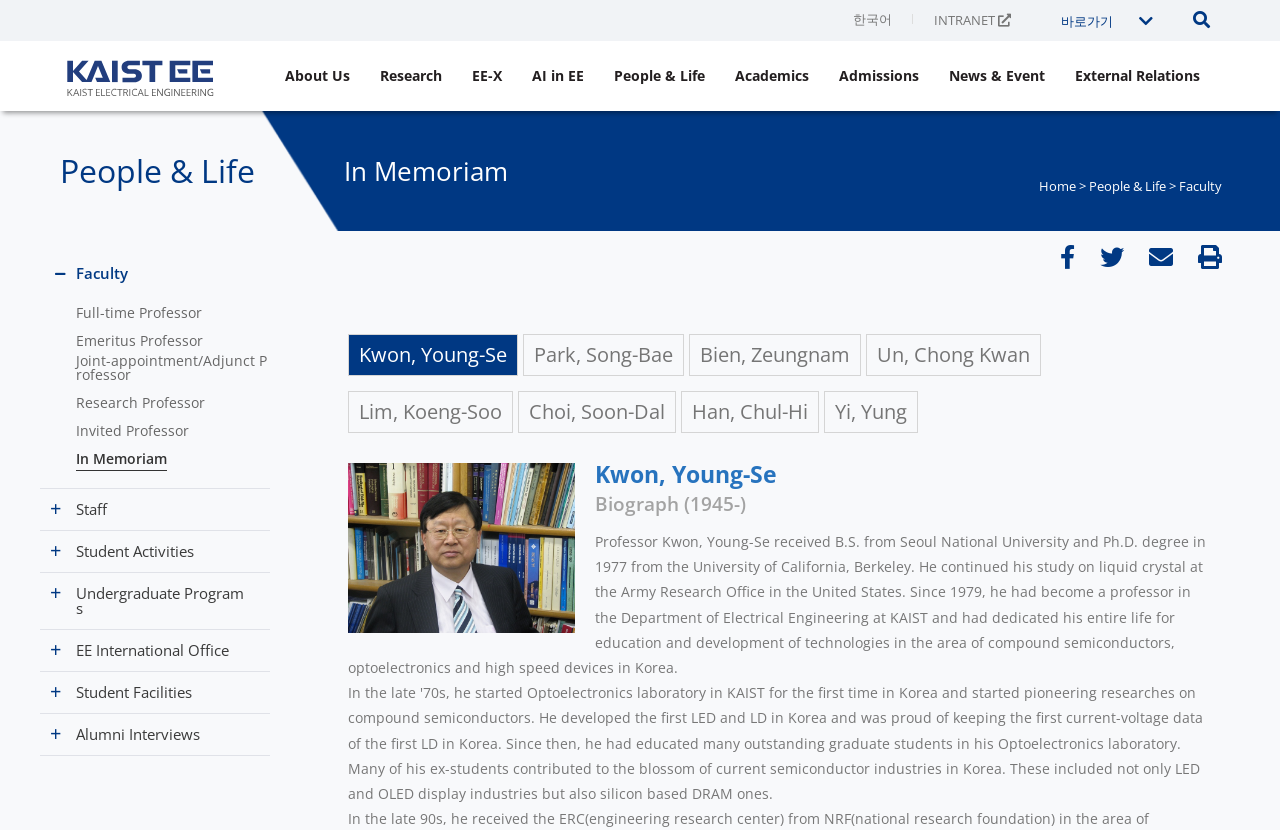What is the name of the department? Using the information from the screenshot, answer with a single word or phrase.

Electrical Engineering